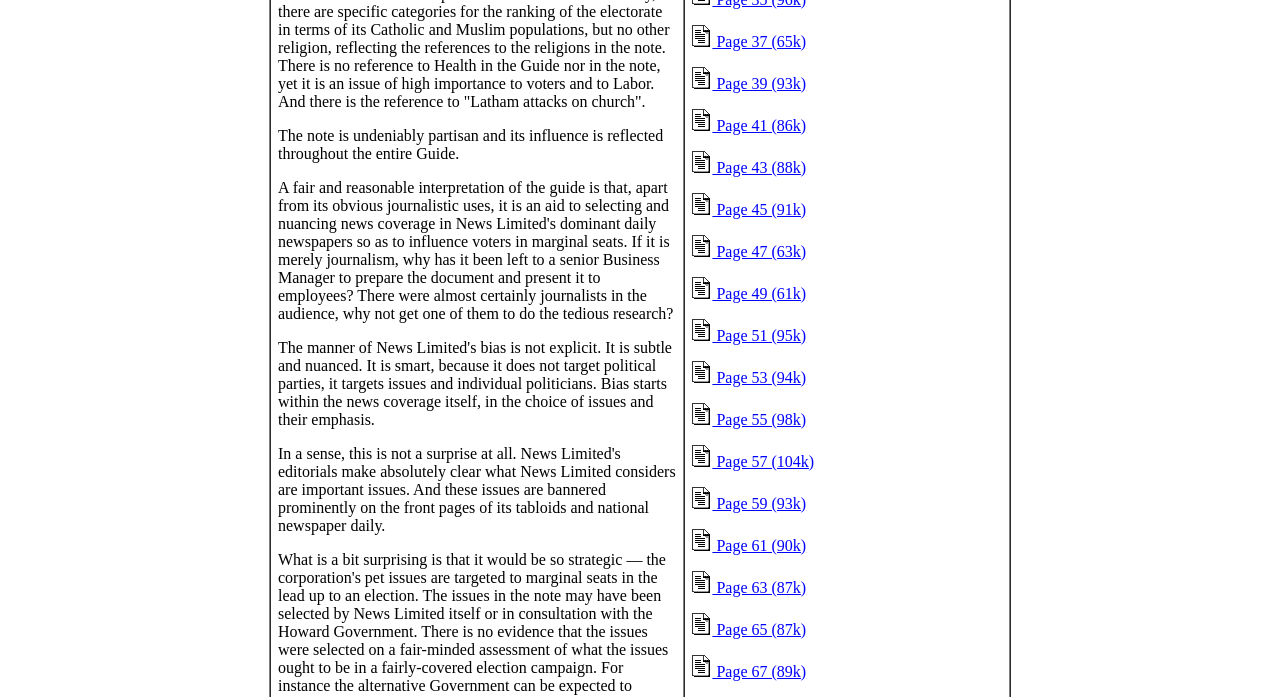Identify the bounding box coordinates of the section to be clicked to complete the task described by the following instruction: "click Page 39 link". The coordinates should be four float numbers between 0 and 1, formatted as [left, top, right, bottom].

[0.541, 0.108, 0.63, 0.132]